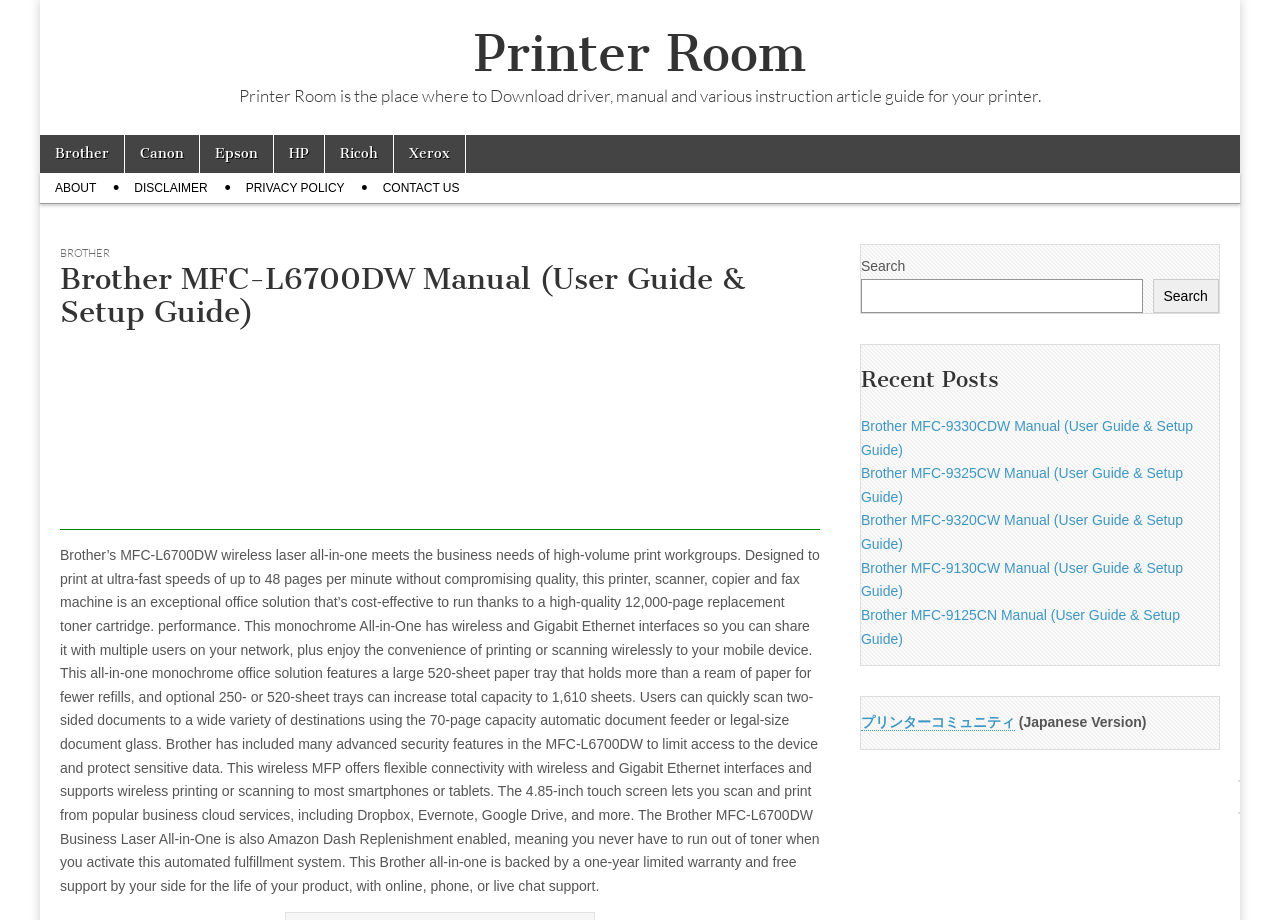Extract the primary heading text from the webpage.

Brother MFC-L6700DW Manual (User Guide & Setup Guide)